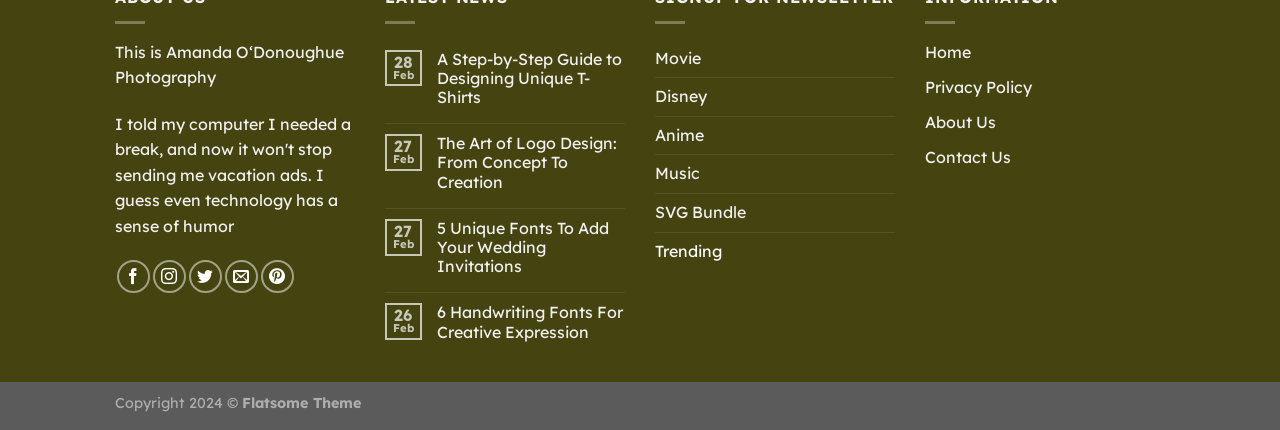Based on the image, please respond to the question with as much detail as possible:
How many social media links are available?

I counted the number of social media links available on the webpage, which are 'Follow on Facebook', 'Follow on Instagram', 'Follow on Twitter', 'Follow on Pinterest', and 'Send us an email'. Therefore, there are 5 social media links available.